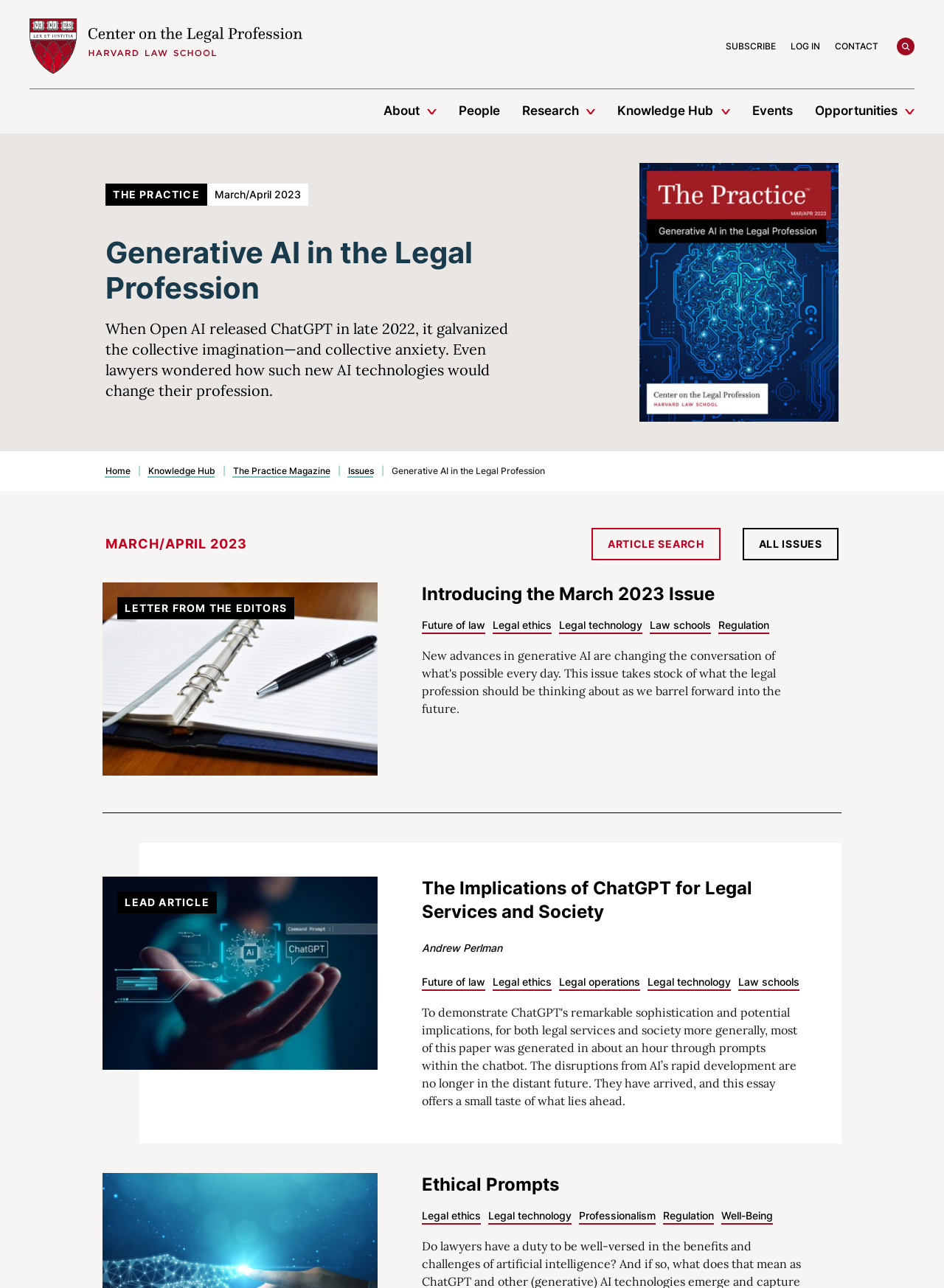Find the bounding box coordinates for the area that should be clicked to accomplish the instruction: "view the 'The Implications of ChatGPT for Legal Services and Society' article".

[0.447, 0.681, 0.852, 0.717]